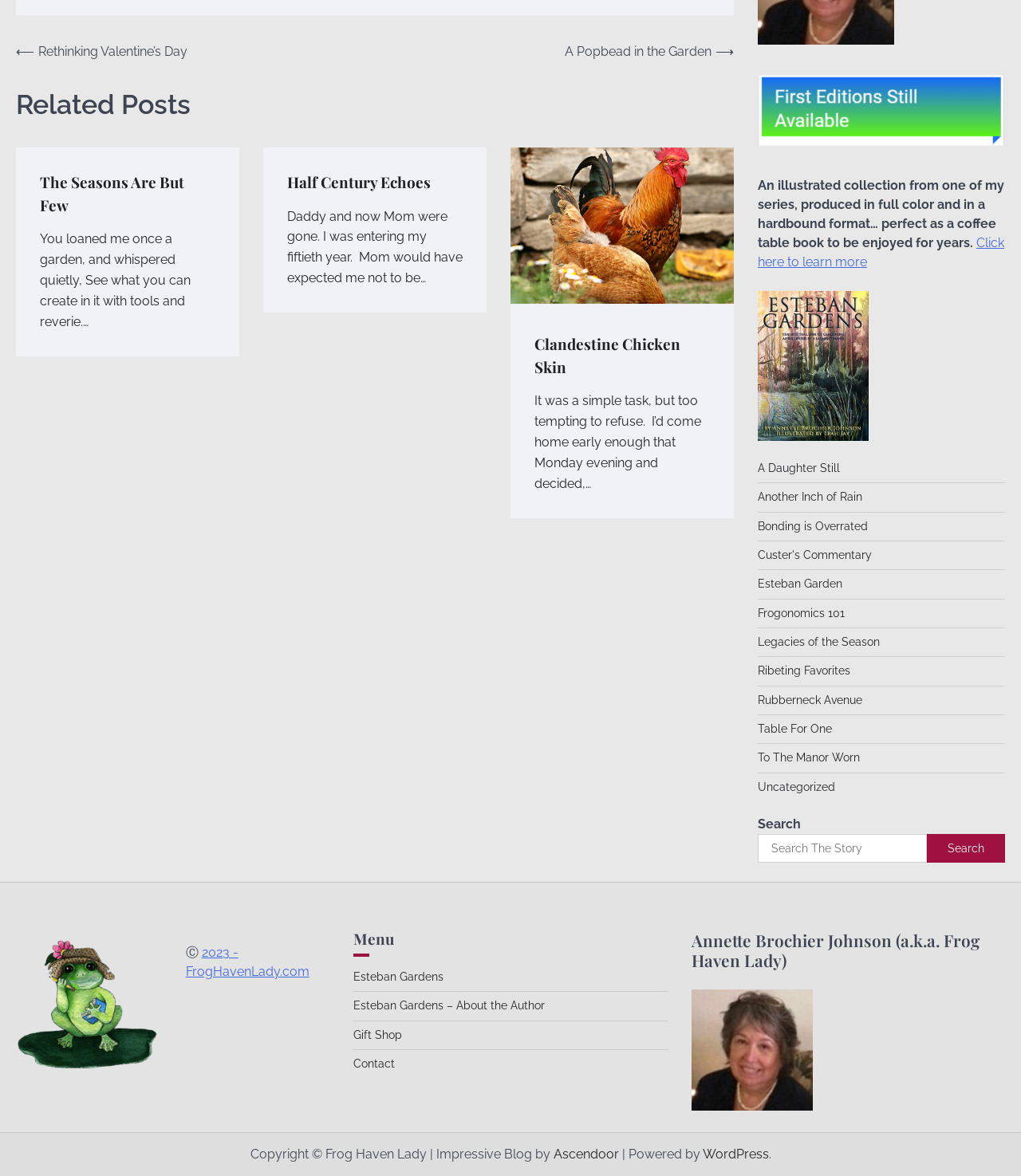Provide the bounding box coordinates for the area that should be clicked to complete the instruction: "Learn more about the illustrated collection".

[0.742, 0.2, 0.984, 0.229]